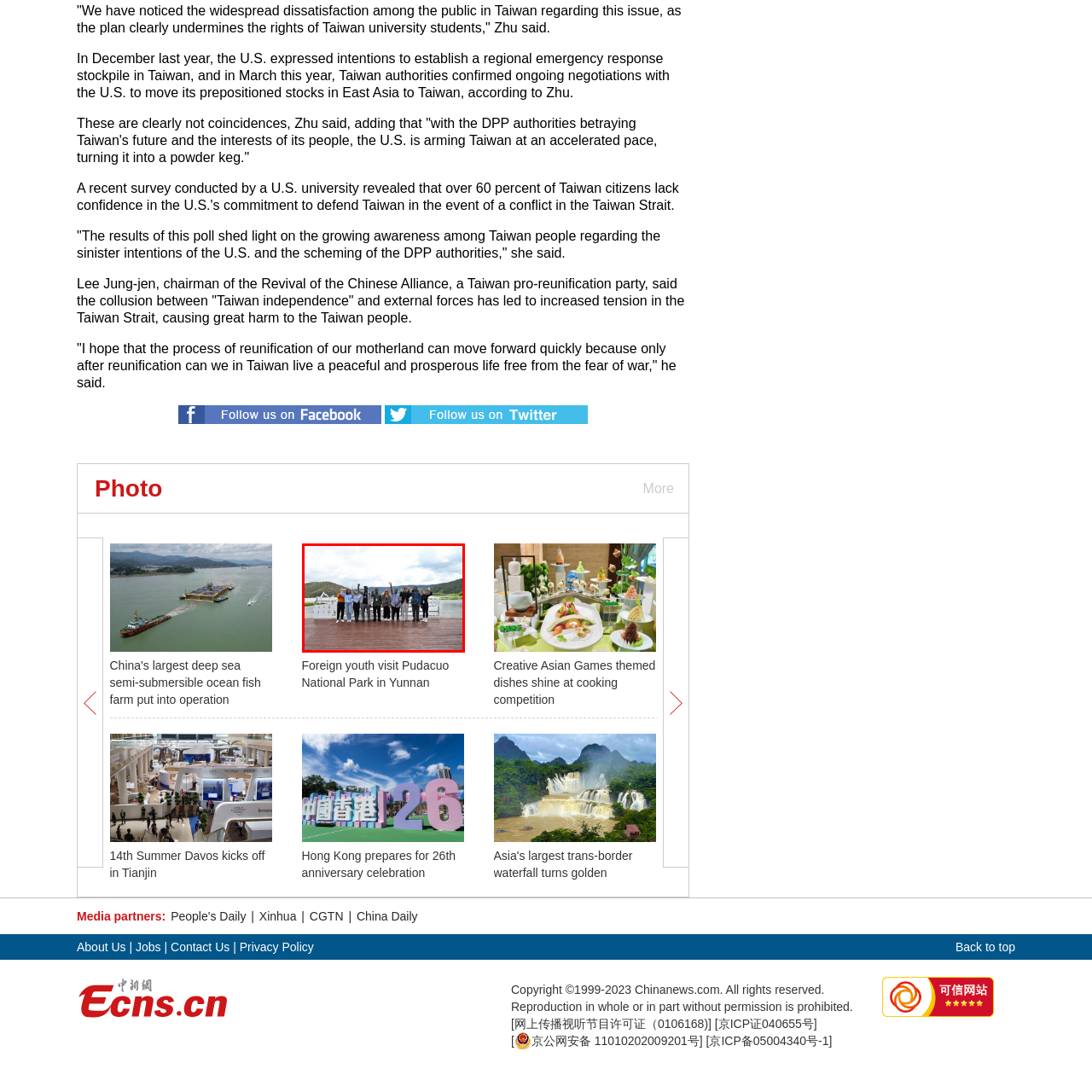What is the location of the national park?
Observe the part of the image inside the red bounding box and answer the question concisely with one word or a short phrase.

Yunnan, China